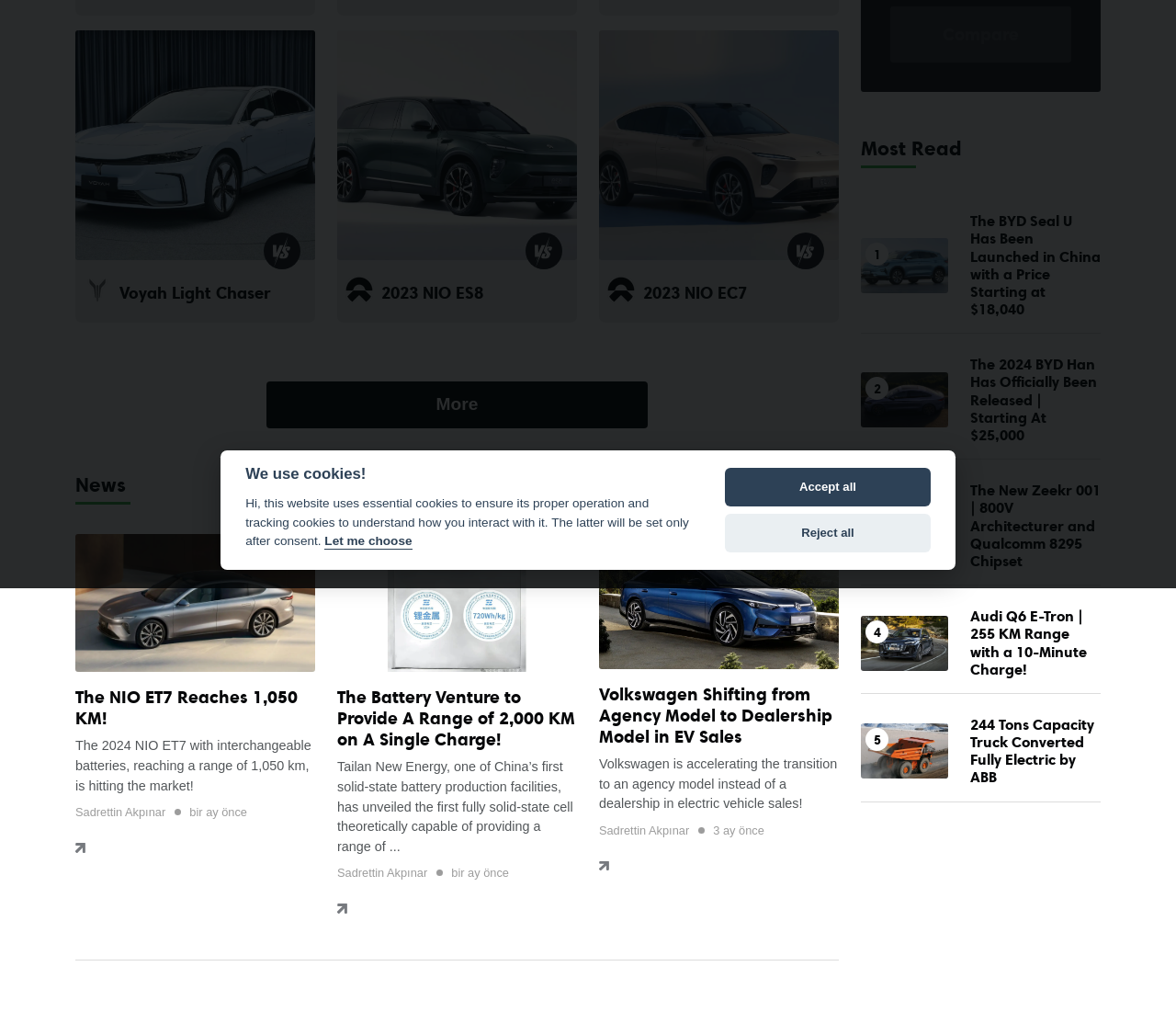Using the description: "parent_node: 5", determine the UI element's bounding box coordinates. Ensure the coordinates are in the format of four float numbers between 0 and 1, i.e., [left, top, right, bottom].

[0.732, 0.707, 0.806, 0.761]